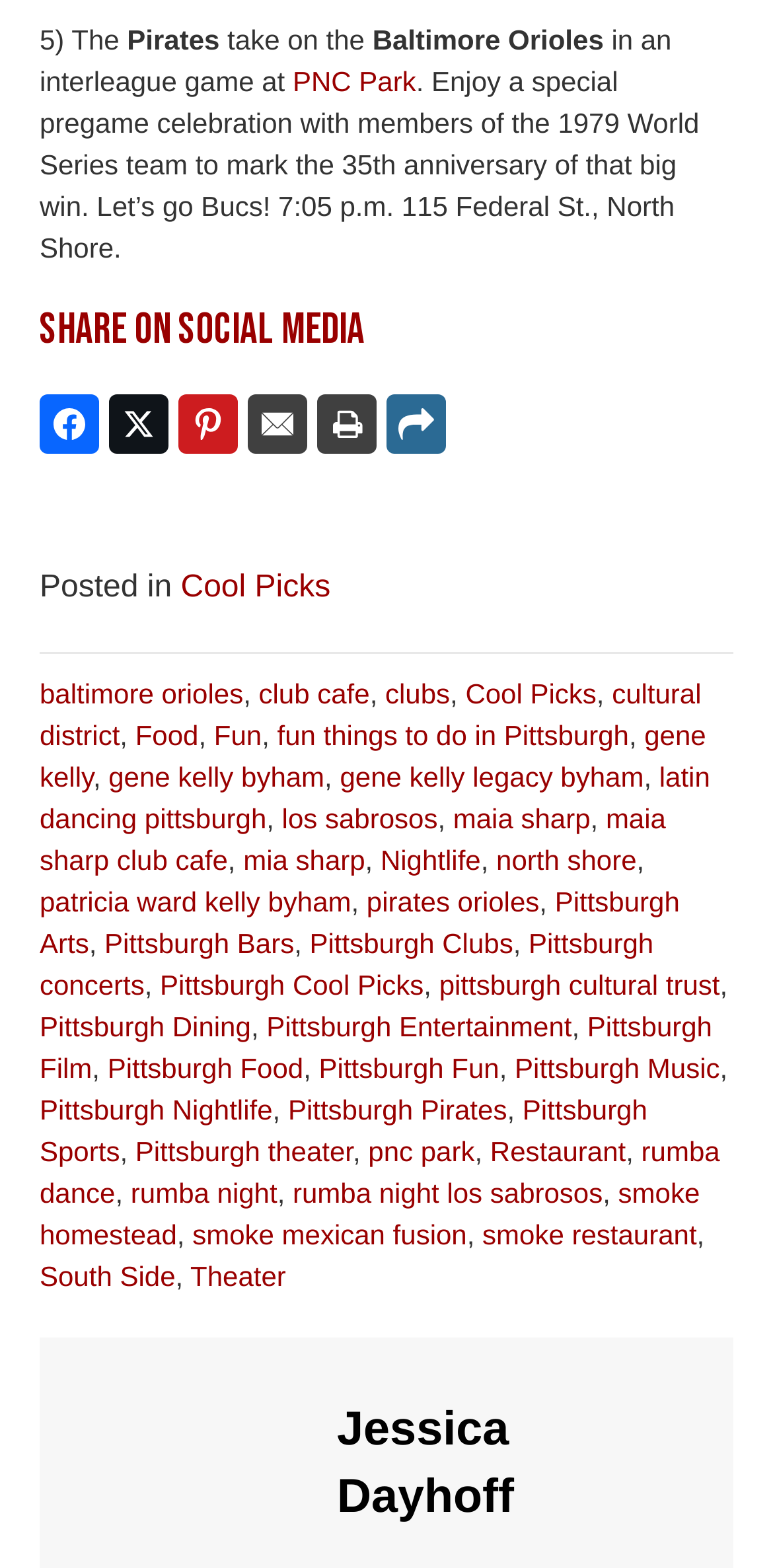What is the name of the social media platform with a link at the top of the webpage?
Carefully analyze the image and provide a detailed answer to the question.

The webpage has a link 'Share on Facebook' at the top, which indicates that Facebook is one of the social media platforms mentioned.